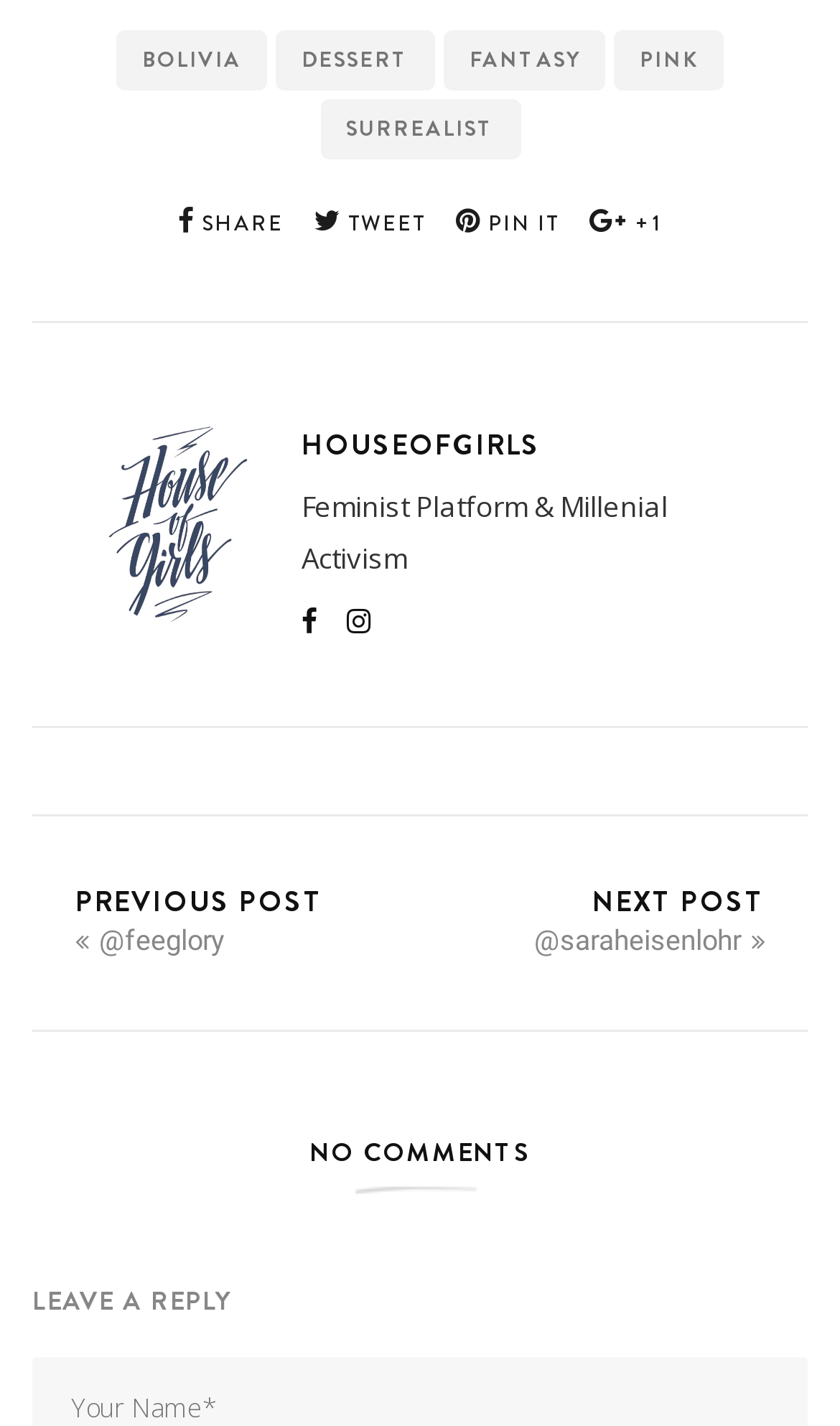Please determine the bounding box coordinates of the clickable area required to carry out the following instruction: "Click on BOLIVIA". The coordinates must be four float numbers between 0 and 1, represented as [left, top, right, bottom].

[0.138, 0.021, 0.318, 0.063]